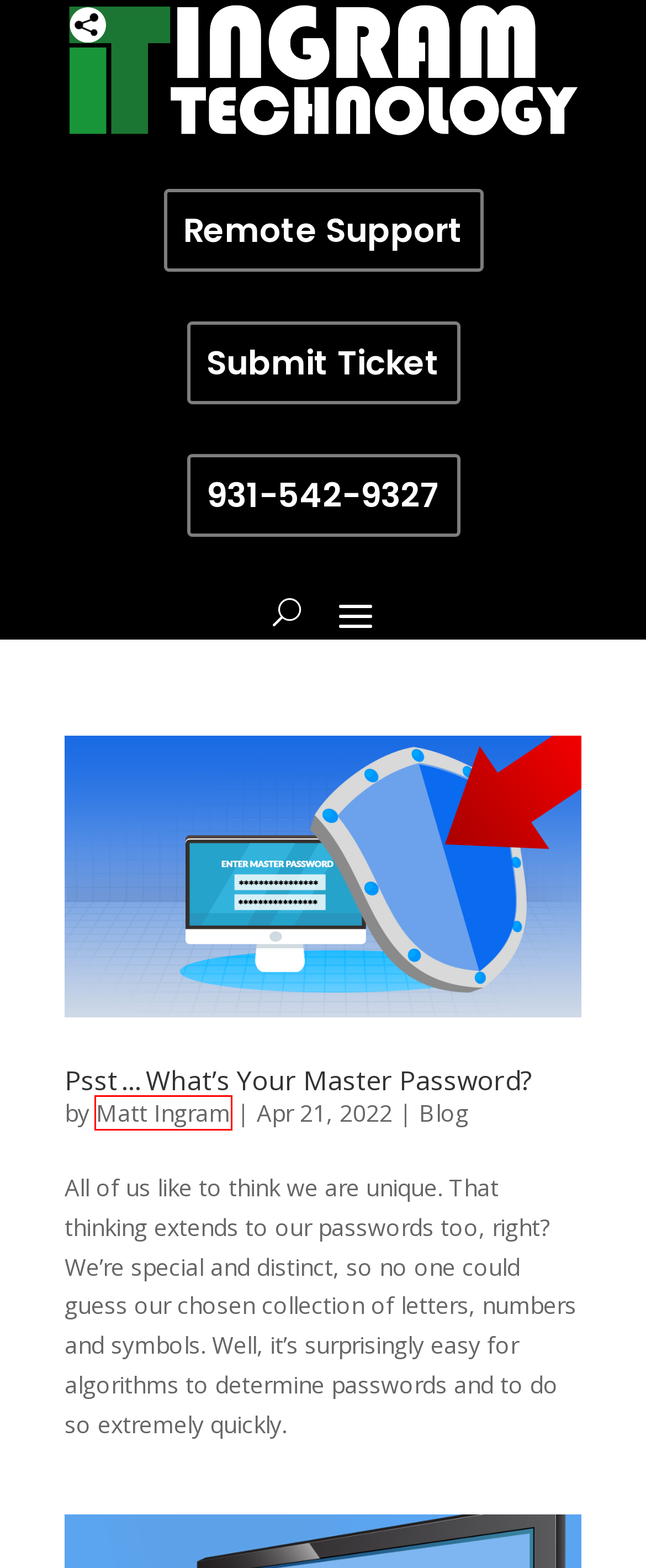You have a screenshot of a webpage with a red bounding box around an element. Choose the best matching webpage description that would appear after clicking the highlighted element. Here are the candidates:
A. Matt Ingram | Ingram Technology
B. backup | Ingram Technology
C. vpn | Ingram Technology
D. cloud | Ingram Technology
E. computer | Ingram Technology
F. Blog | Ingram Technology
G. What is Digital Friction, and What to Do About It?￼ | Ingram Technology
H. Psst … What’s Your Master Password?￼ | Ingram Technology

A